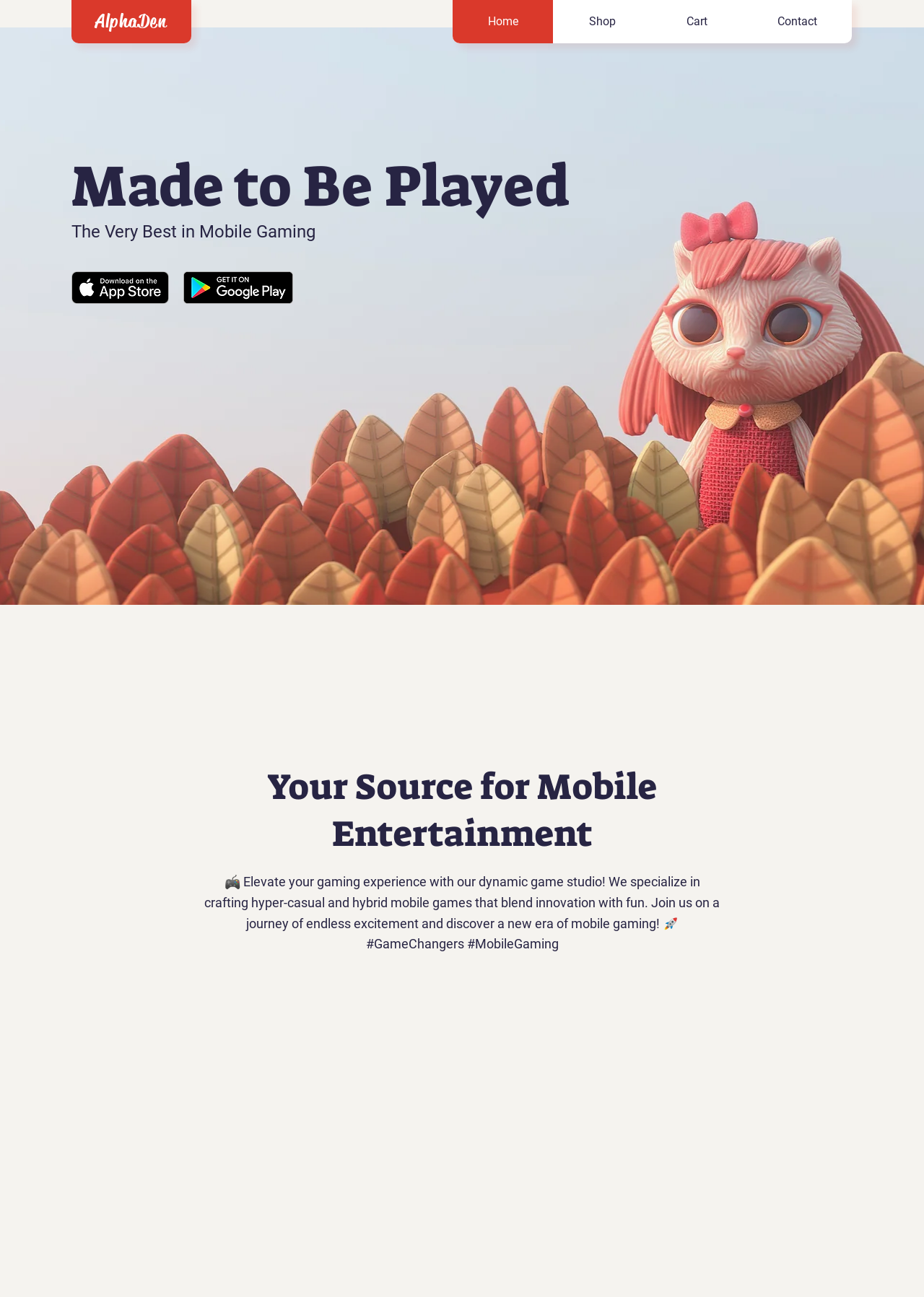What is the number of downloads on iOS and Android?
Provide a detailed answer to the question, using the image to inform your response.

According to the webpage content, specifically the StaticText element with the text 'Join our thriving community! With over 250,000+ downloads on iOS and Android...', it can be inferred that the number of downloads on iOS and Android is over 250,000.